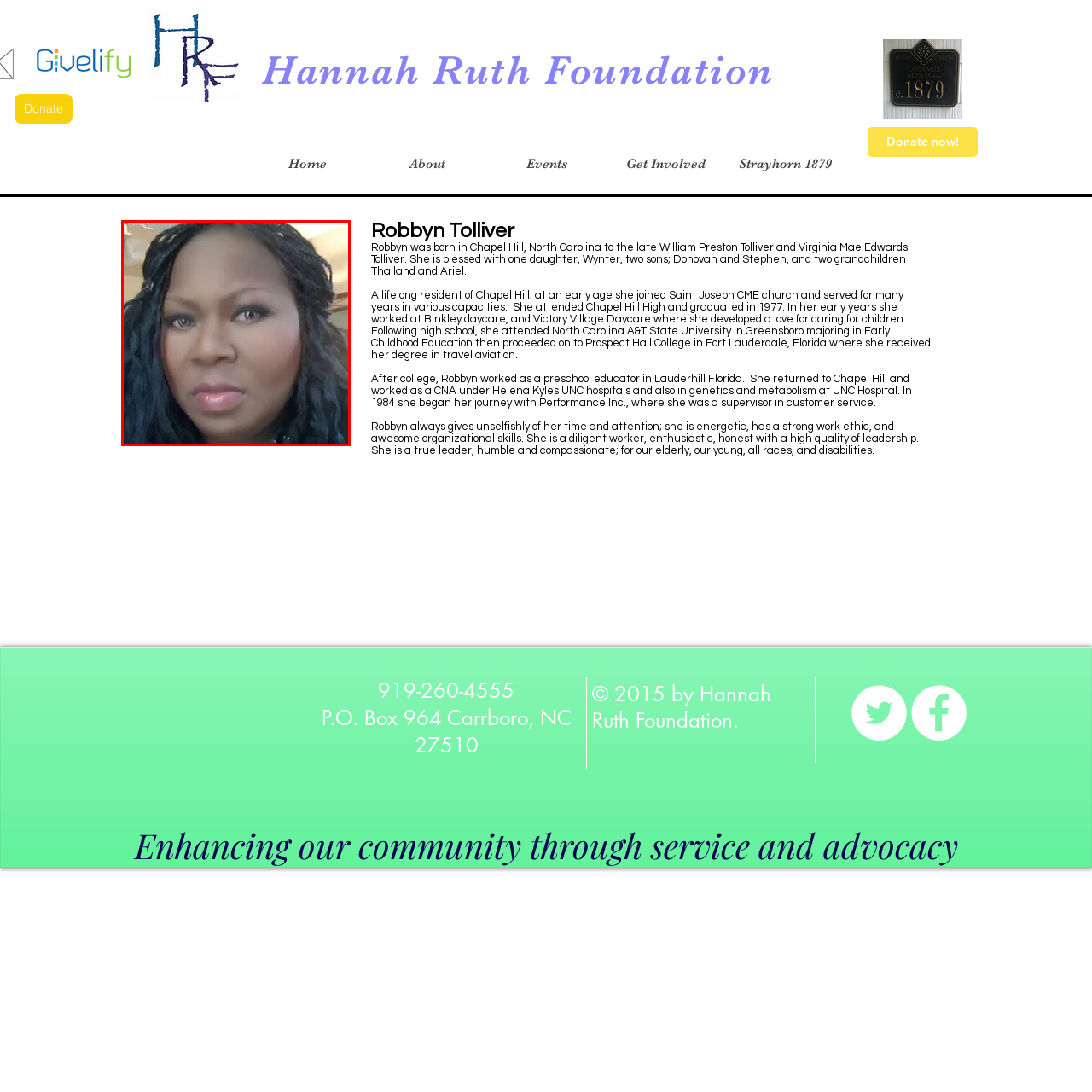What is Robbyn Tolliver's background in?
Please analyze the image within the red bounding box and provide a comprehensive answer based on the visual information.

According to the caption, Robbyn Tolliver has an 'extensive background in early childhood education and caregiving', which is stated as part of her narrative on the webpage.